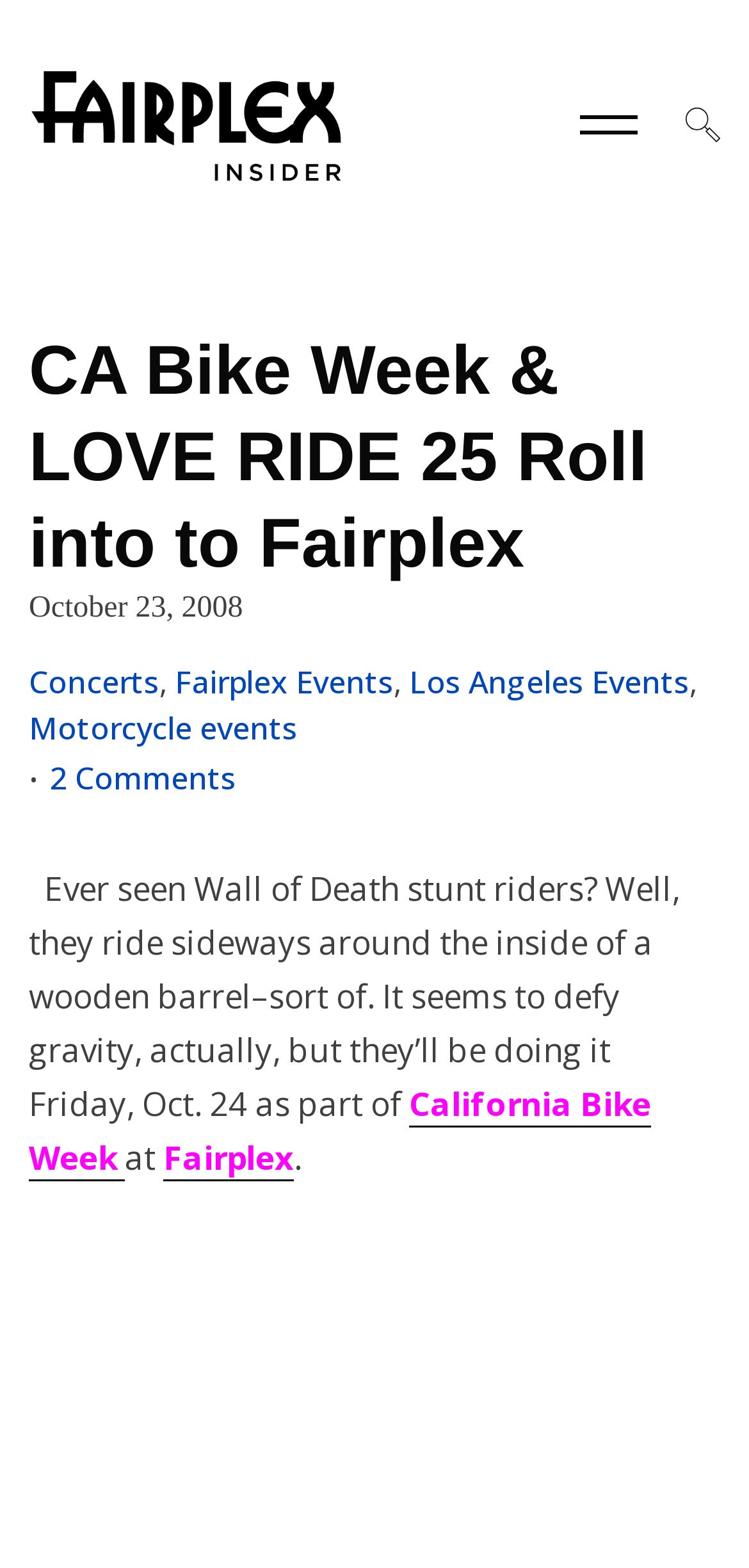Find the bounding box coordinates of the element to click in order to complete the given instruction: "read 2 Comments."

[0.067, 0.483, 0.315, 0.513]